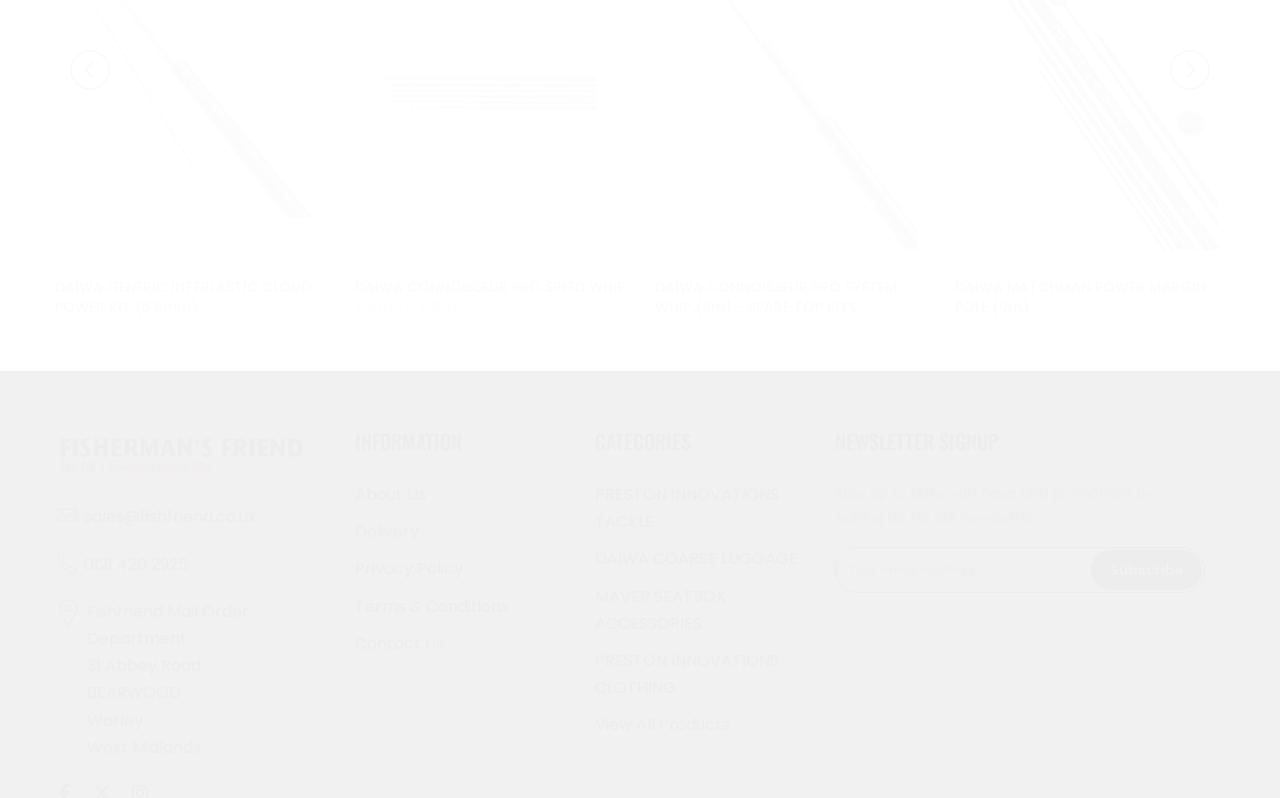Identify the bounding box coordinates of the HTML element based on this description: "DAIWA CONNOISSEUR PRO SPEED WHIP".

[0.277, 0.347, 0.488, 0.372]